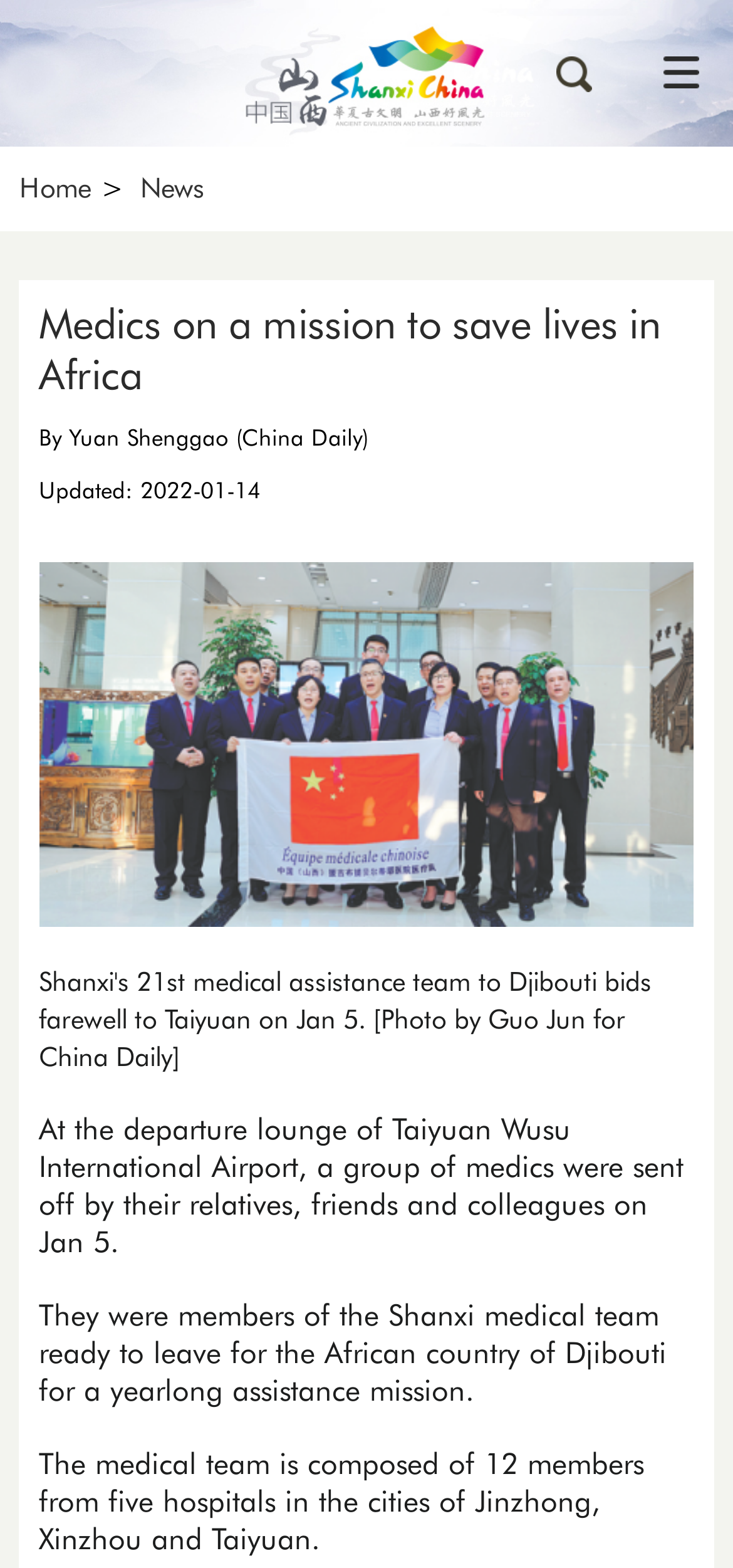Based on the element description Search, identify the bounding box coordinates for the UI element. The coordinates should be in the format (top-left x, top-left y, bottom-right x, bottom-right y) and within the 0 to 1 range.

[0.712, 0.0, 0.853, 0.094]